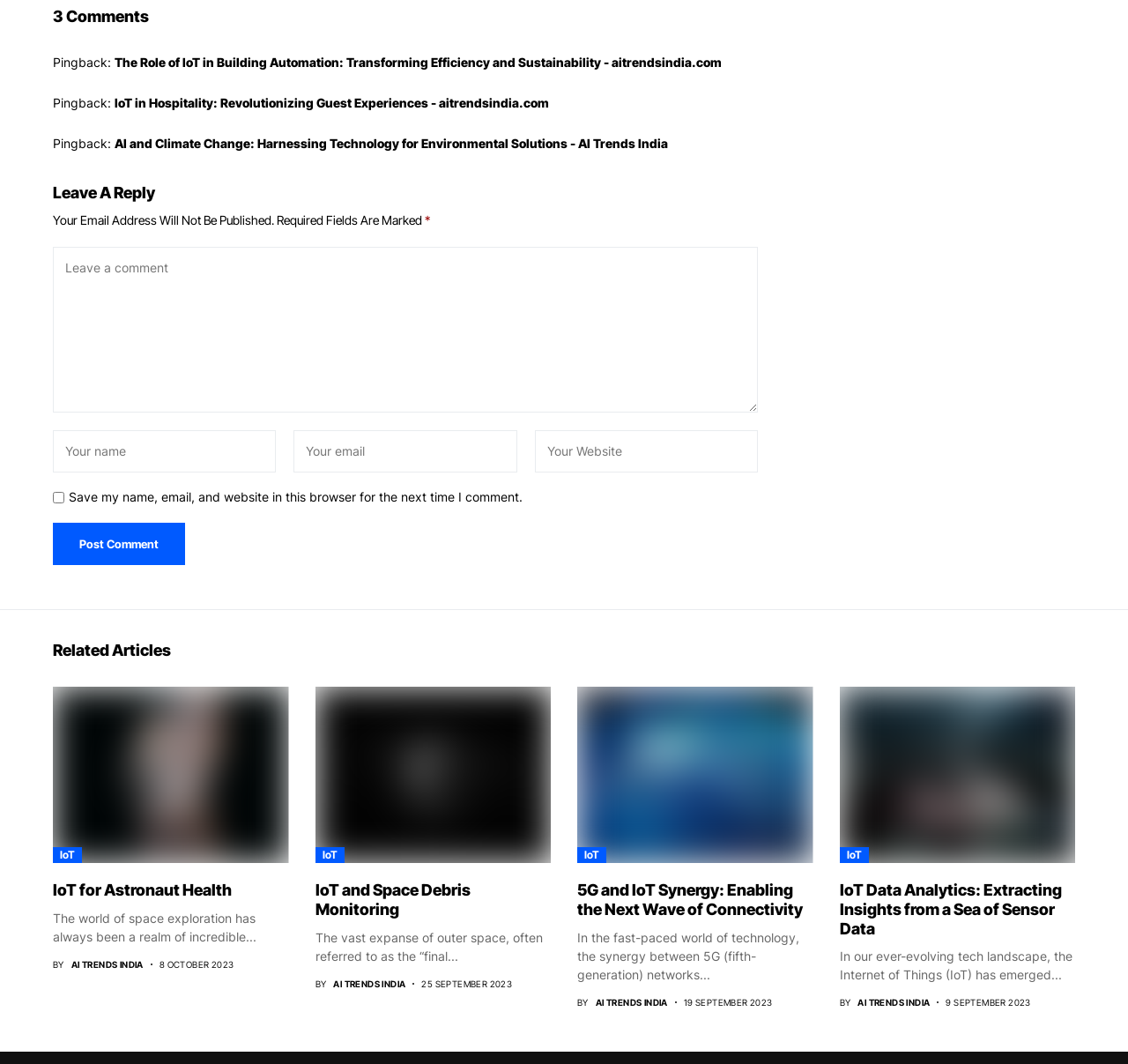What is the topic of the article with the image of Space Debris?
Refer to the image and respond with a one-word or short-phrase answer.

IoT and Space Debris Monitoring